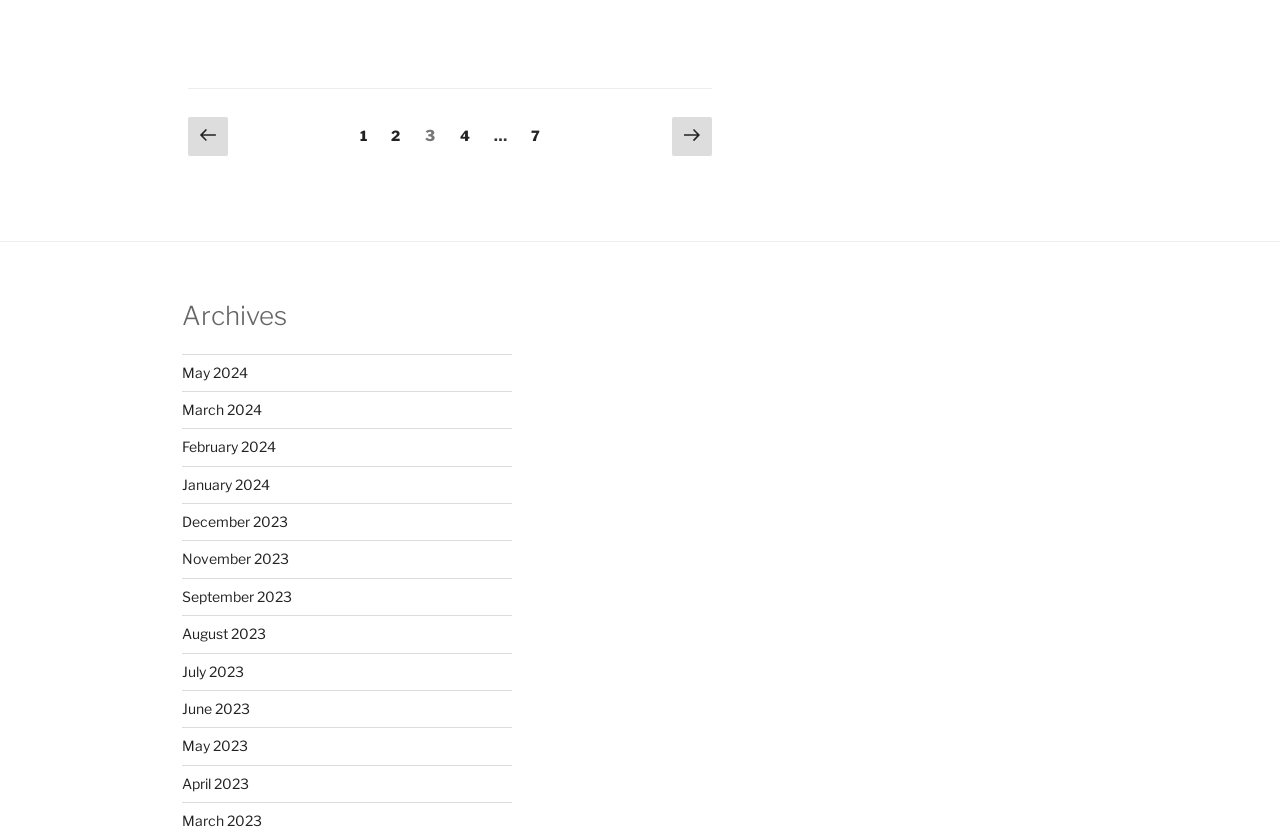Specify the bounding box coordinates of the area that needs to be clicked to achieve the following instruction: "go to previous page".

[0.147, 0.141, 0.178, 0.188]